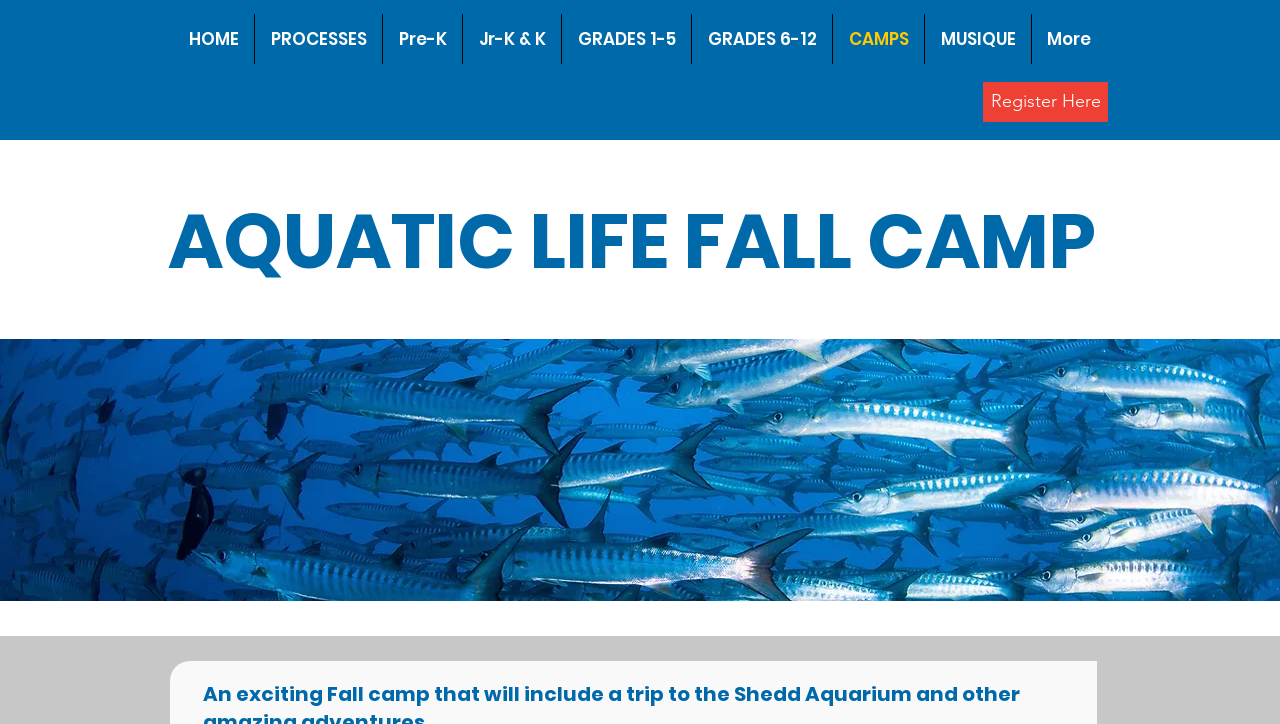Given the element description More, specify the bounding box coordinates of the corresponding UI element in the format (top-left x, top-left y, bottom-right x, bottom-right y). All values must be between 0 and 1.

[0.806, 0.019, 0.864, 0.088]